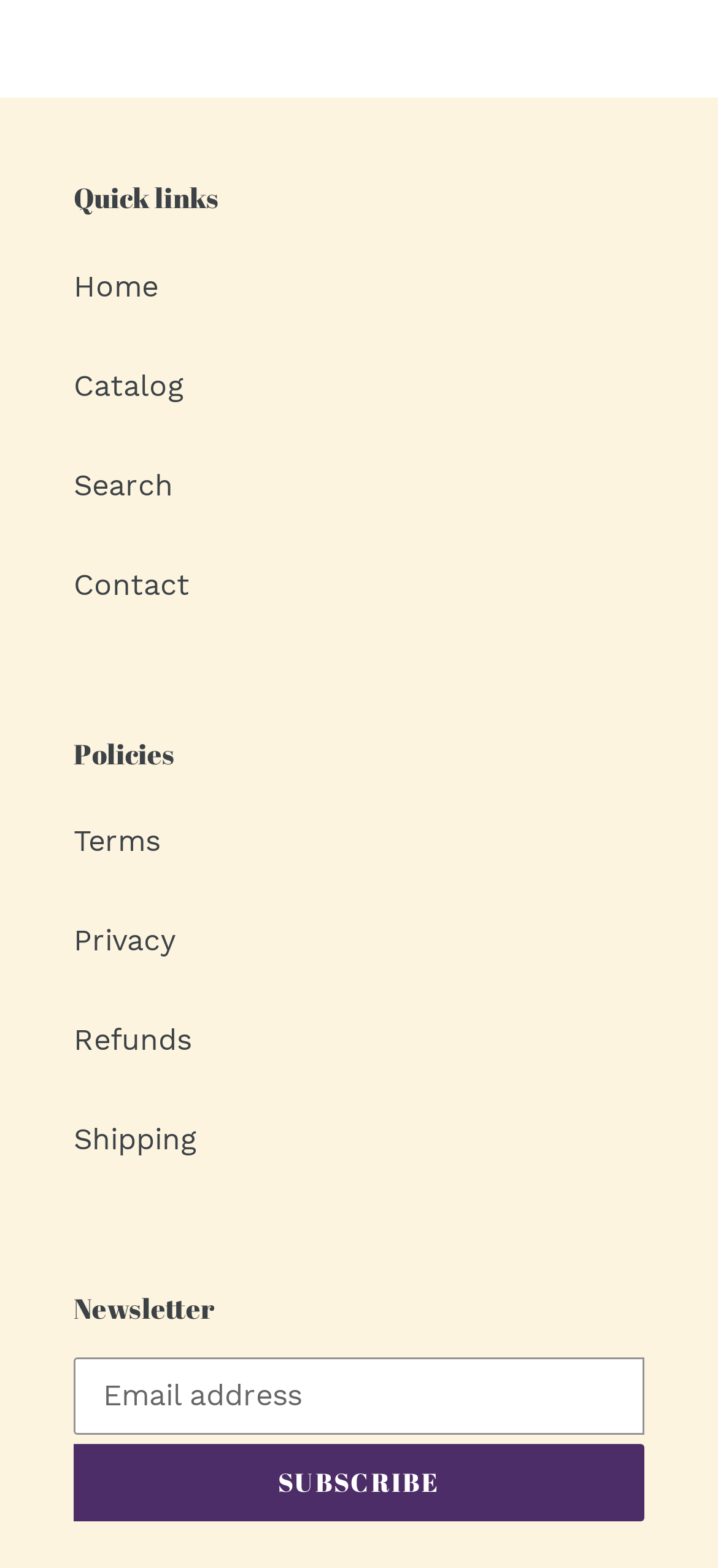Using the details in the image, give a detailed response to the question below:
What is the first quick link?

The first quick link is 'Home' because it is the first link under the 'Quick links' static text, which is located at the top of the webpage.